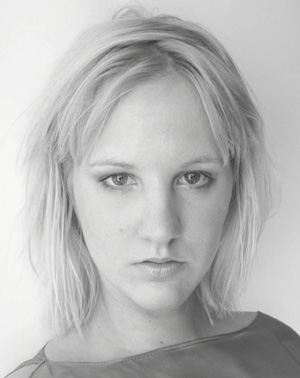Respond to the following query with just one word or a short phrase: 
When did Cherry Green start her rise in the comedy scene?

2003